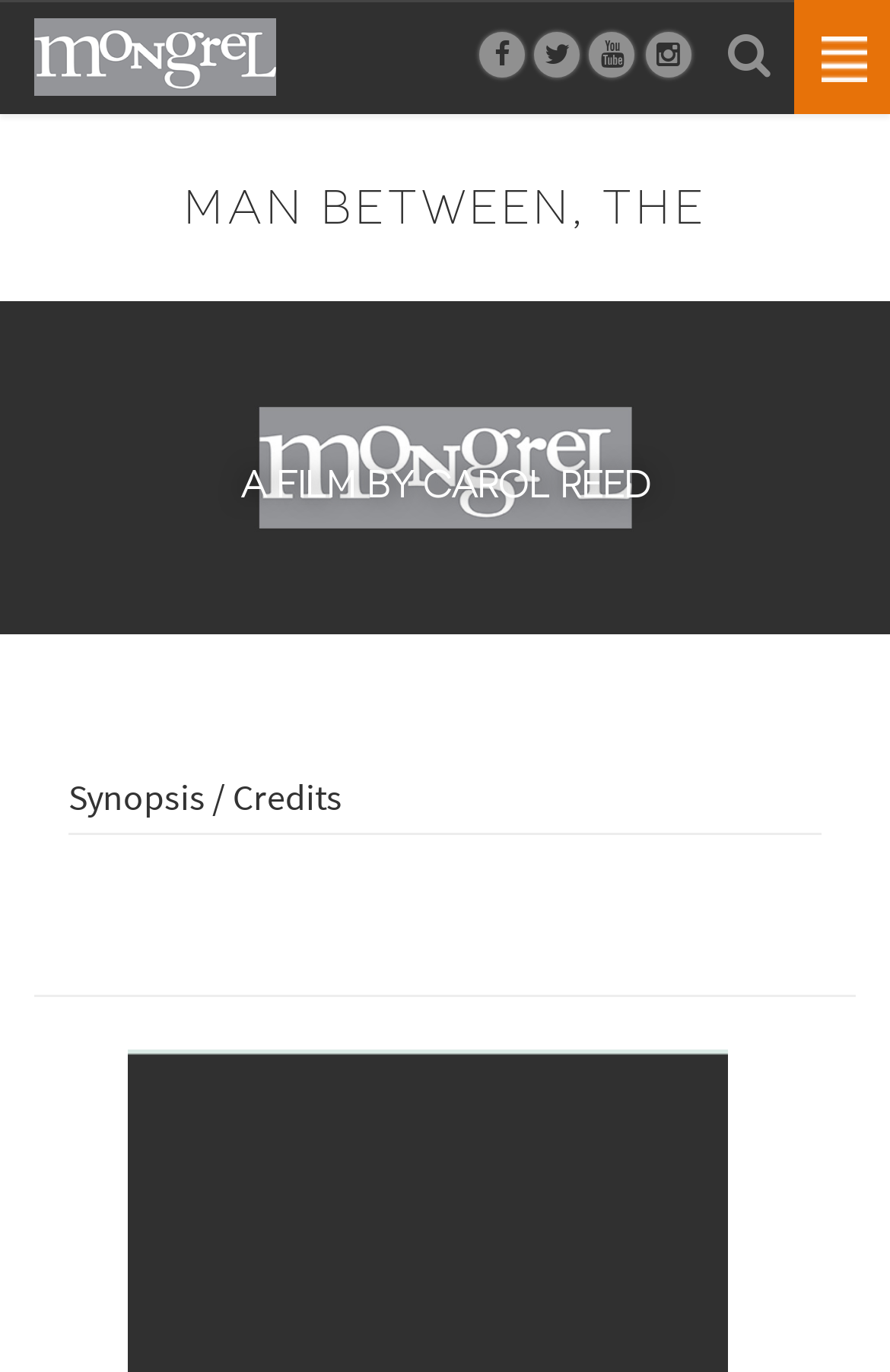Who is the director of the film?
Answer the question with as much detail as you can, using the image as a reference.

I found a heading element with the text 'A FILM BY CAROL REED', which implies that CAROL REED is the director of the film.